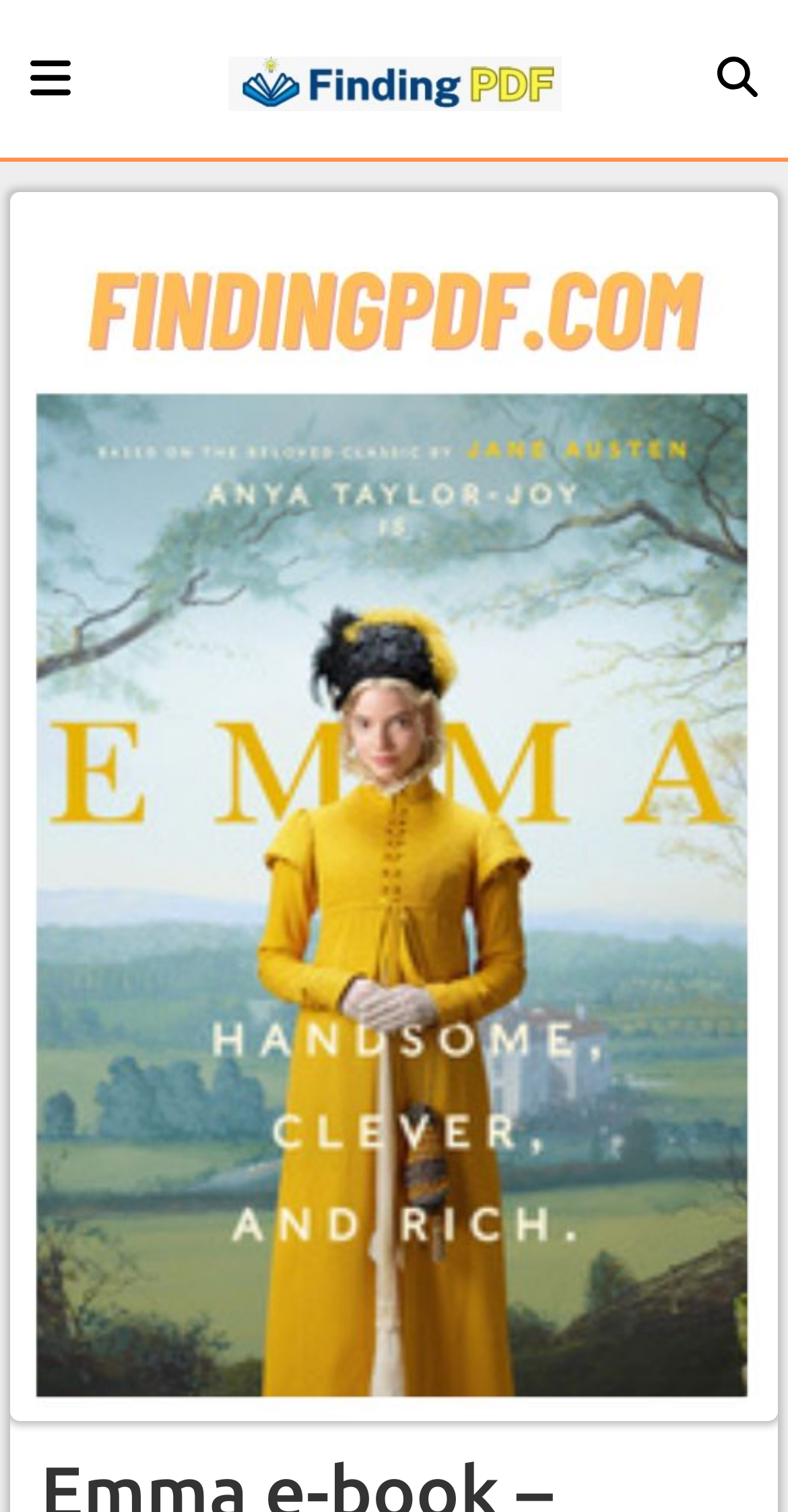Reply to the question below using a single word or brief phrase:
What is the name of the e-book on this webpage?

Emma